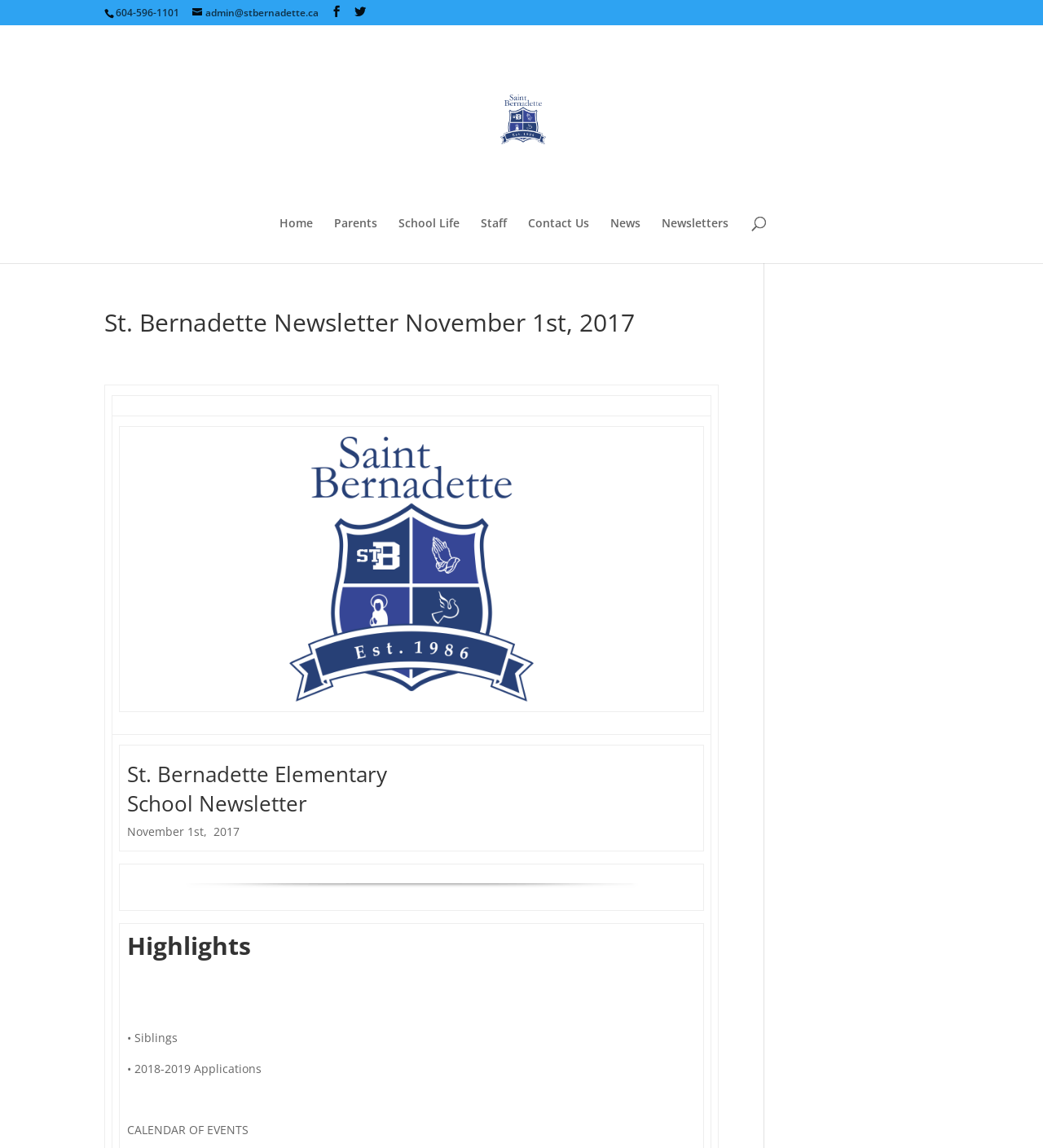Determine the bounding box coordinates for the area you should click to complete the following instruction: "Click on the 'Home' link".

None